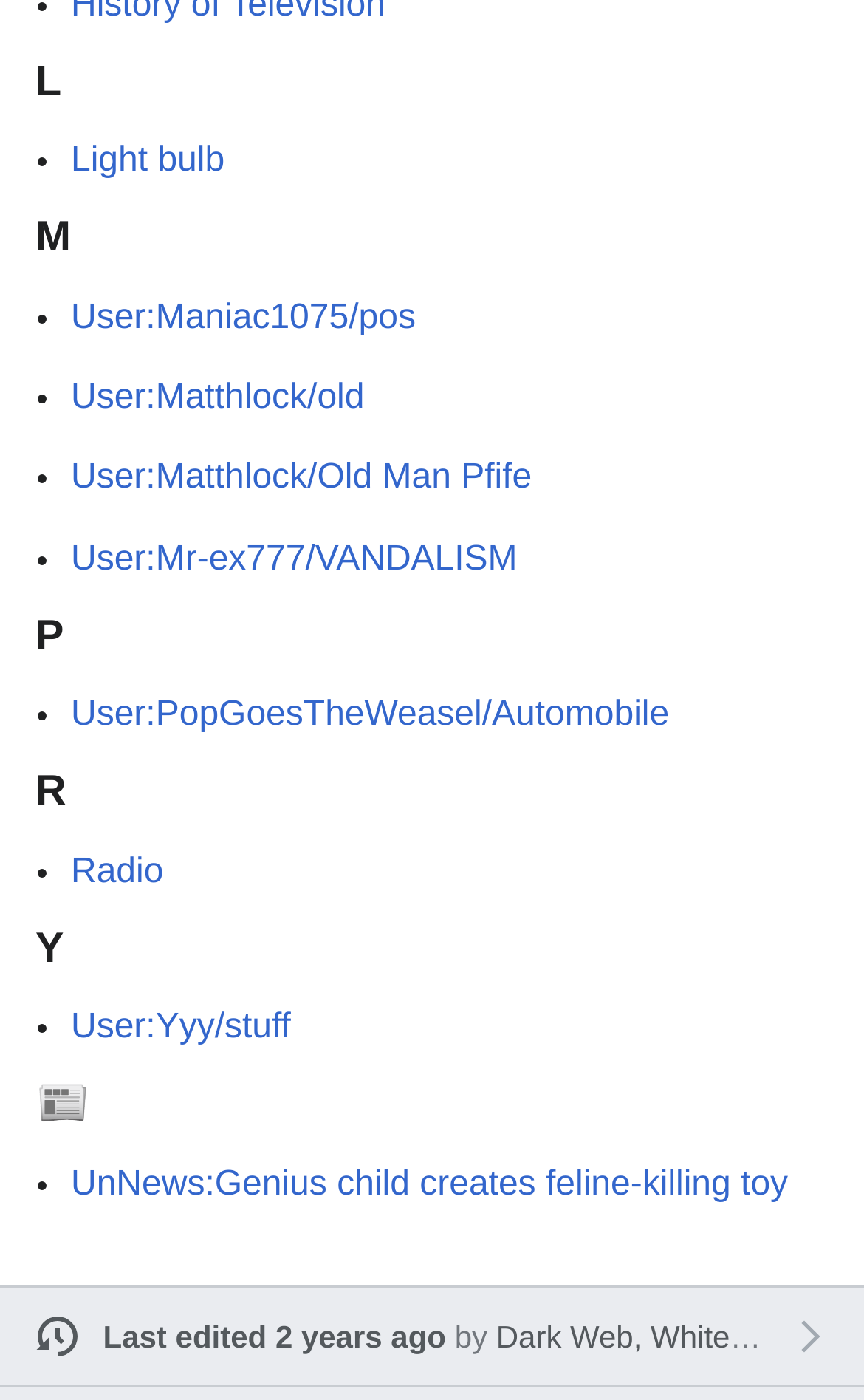Determine the bounding box coordinates for the region that must be clicked to execute the following instruction: "View Dark Web, White Hat Bot's profile".

[0.574, 0.942, 0.975, 0.967]